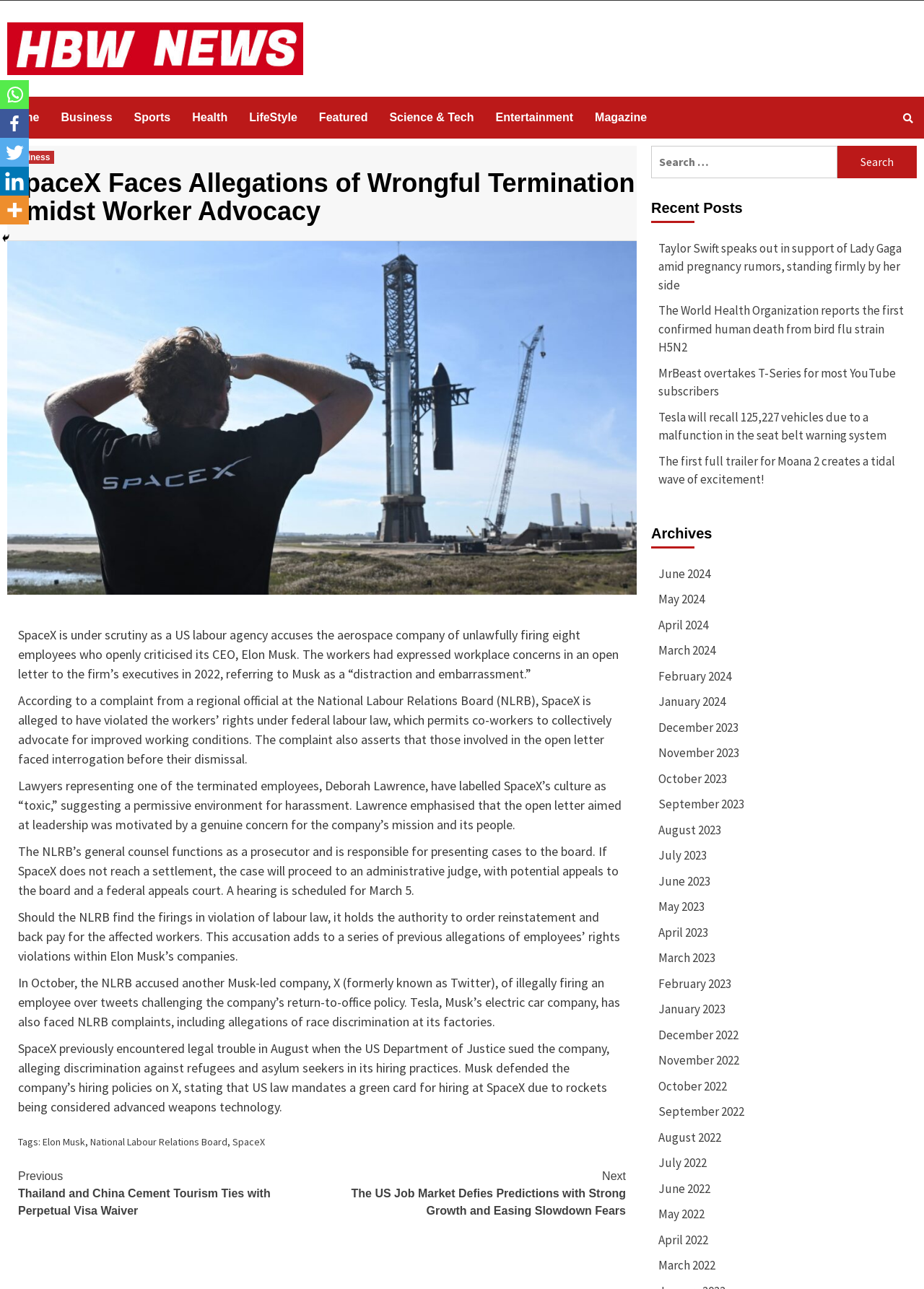For the element described, predict the bounding box coordinates as (top-left x, top-left y, bottom-right x, bottom-right y). All values should be between 0 and 1. Element description: Health

[0.208, 0.075, 0.27, 0.107]